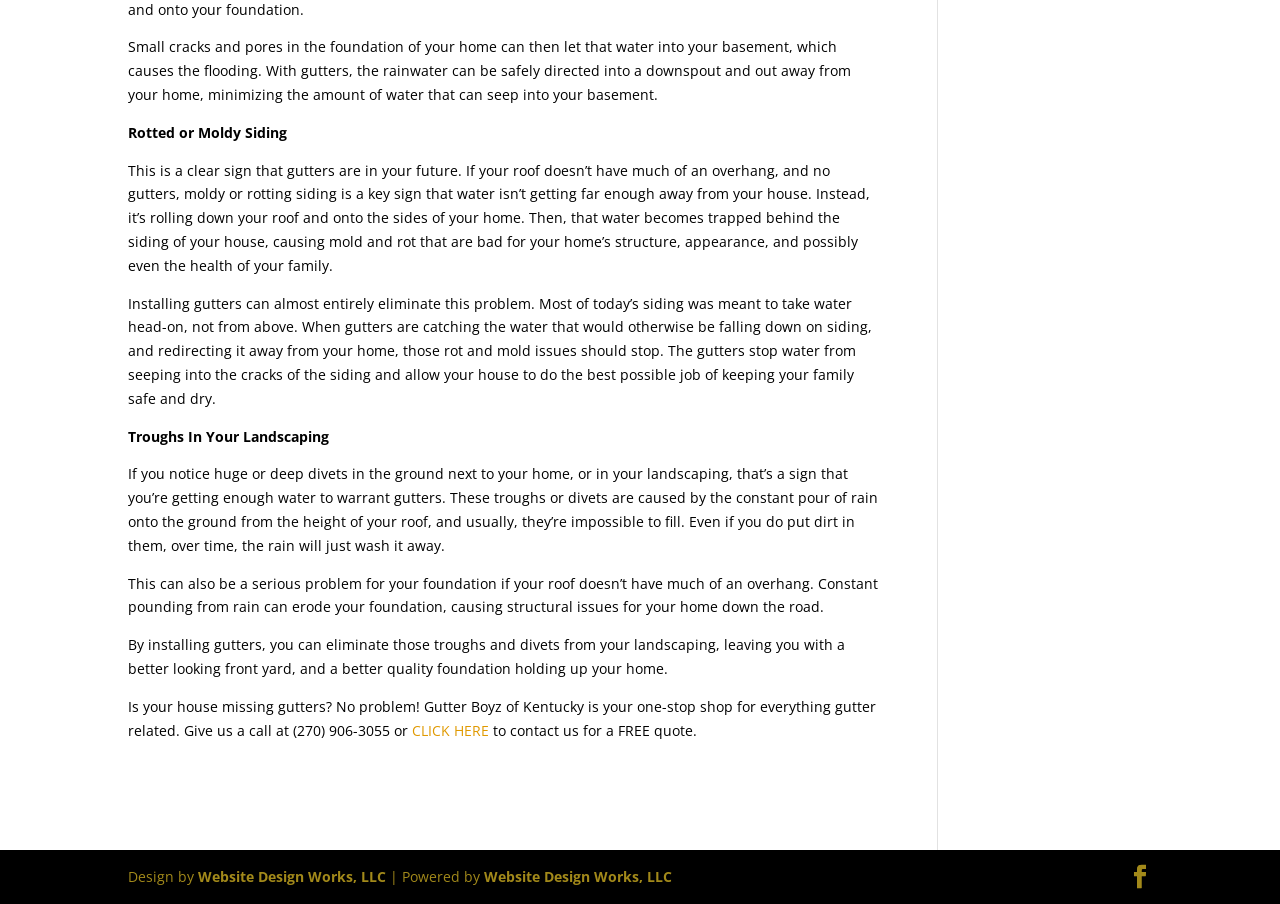What can installing gutters eliminate?
Please give a detailed and elaborate answer to the question based on the image.

According to the webpage, installing gutters can eliminate troughs or divets in the ground next to a home, which are caused by the constant pour of rain onto the ground from the height of the roof. These troughs can be a serious problem for the foundation if the roof doesn't have much of an overhang.